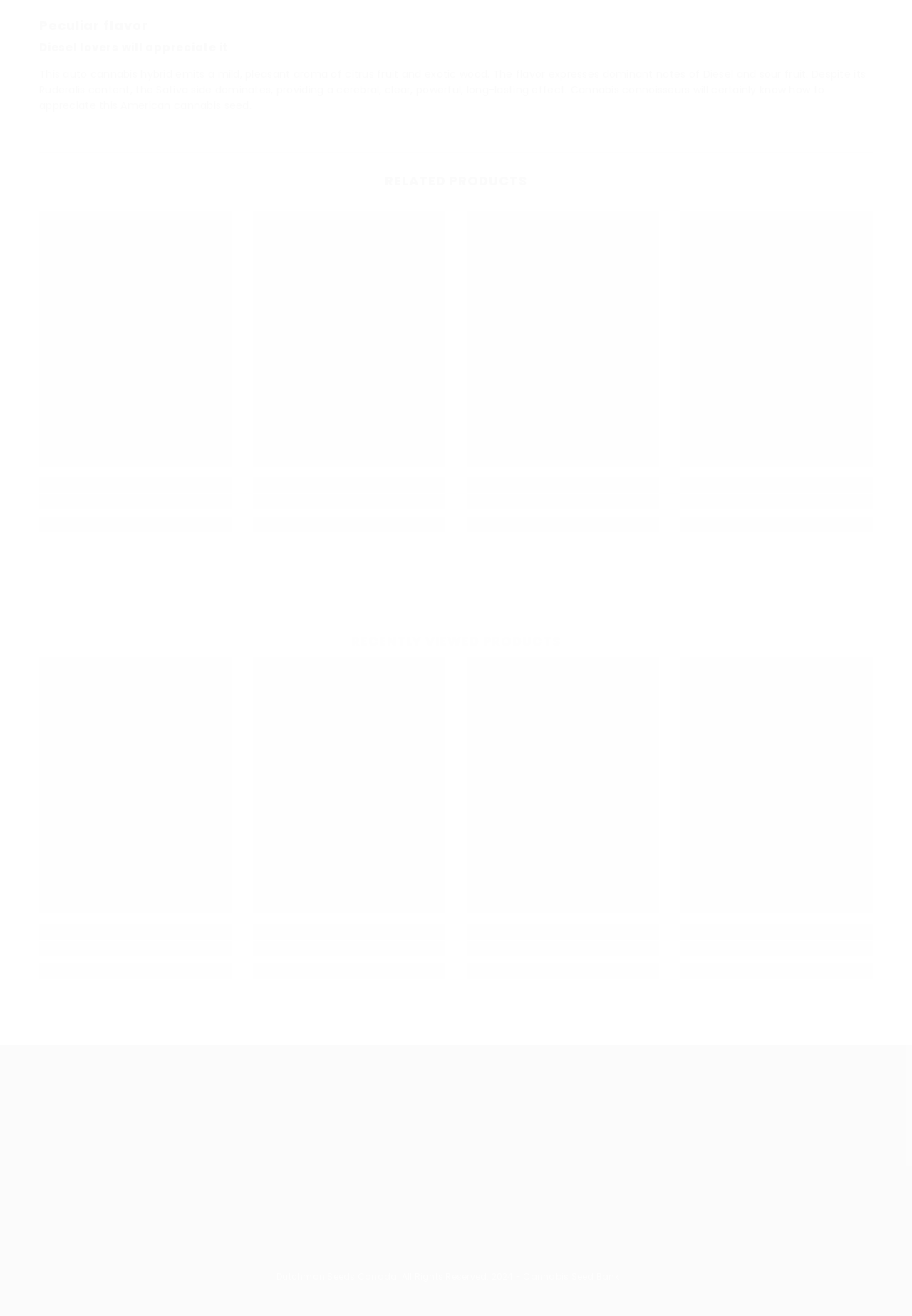Find the bounding box coordinates corresponding to the UI element with the description: "All Things Cannabis Blog". The coordinates should be formatted as [left, top, right, bottom], with values as floats between 0 and 1.

[0.23, 0.842, 0.356, 0.857]